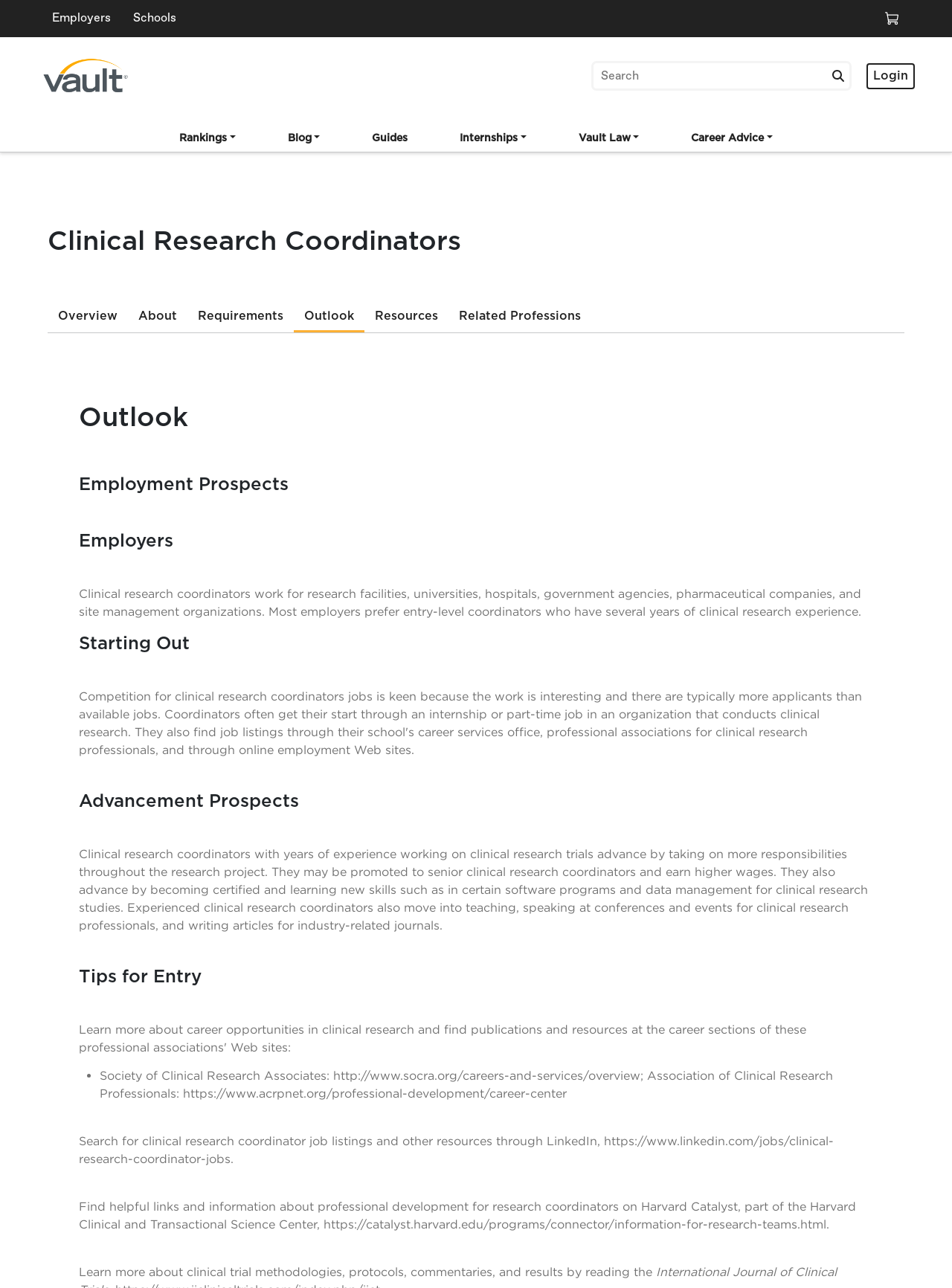What is the profession being described?
Using the image, provide a detailed and thorough answer to the question.

Based on the webpage content, specifically the heading 'Clinical Research Coordinators' and the text 'Clinical research coordinators work for research facilities, universities, hospitals, government agencies, pharmaceutical companies, and site management organizations.', it can be inferred that the profession being described is clinical research coordinators.